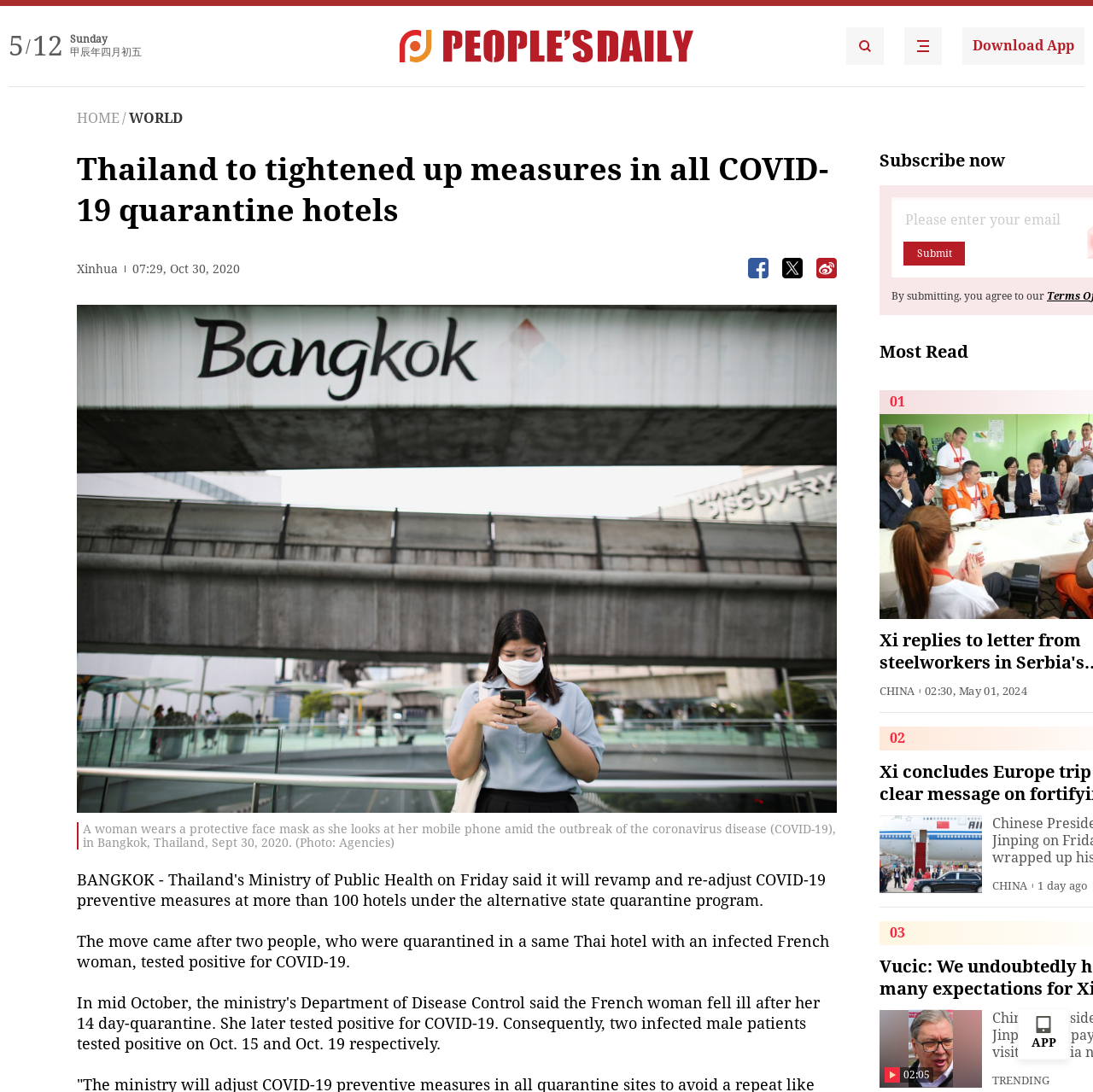What is the date of the COVID-19 news?
From the details in the image, answer the question comprehensively.

I found the date by looking at the text description of the image, which says 'A woman wears a protective face mask as she looks at her mobile phone amid the outbreak of the coronavirus disease (COVID-19), in Bangkok, Thailand, Sept 30, 2020.'